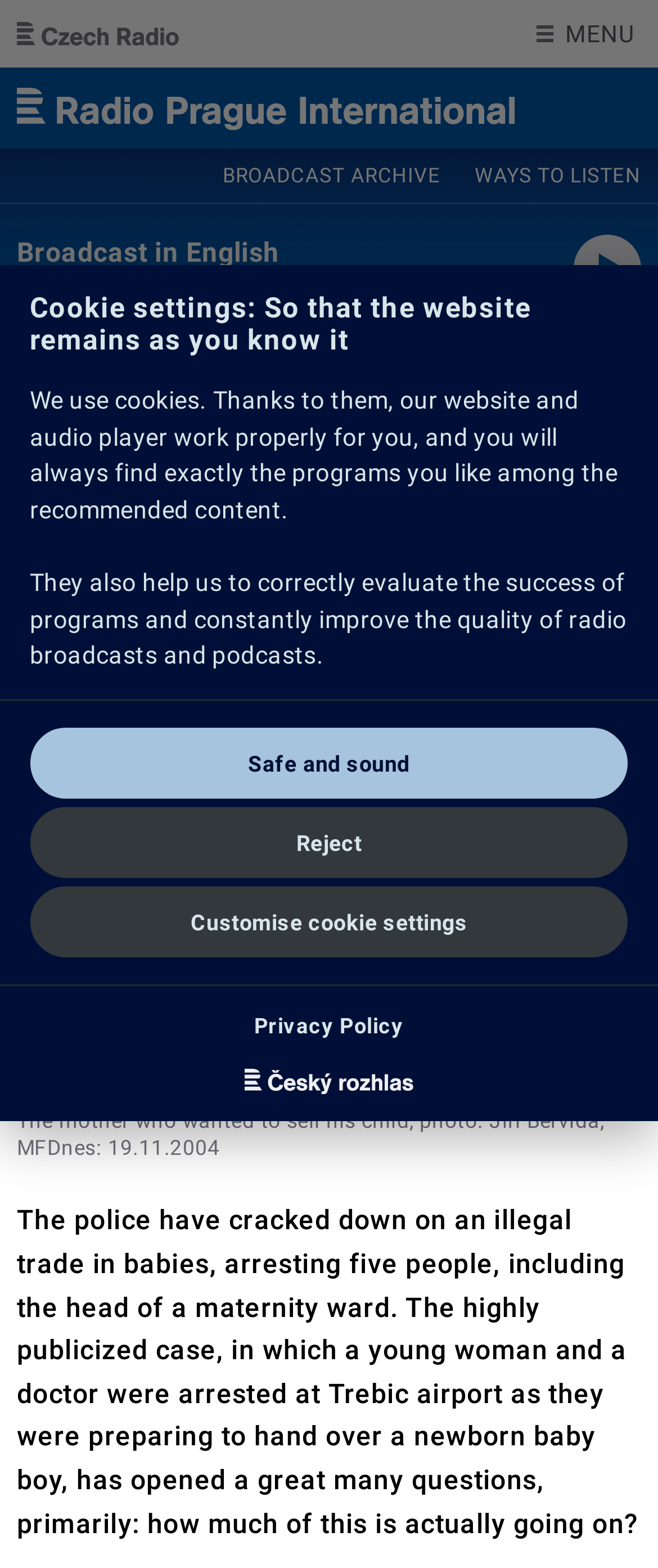Specify the bounding box coordinates of the area to click in order to execute this command: 'Click the 'News' link'. The coordinates should consist of four float numbers ranging from 0 to 1, and should be formatted as [left, top, right, bottom].

[0.0, 0.22, 0.184, 0.263]